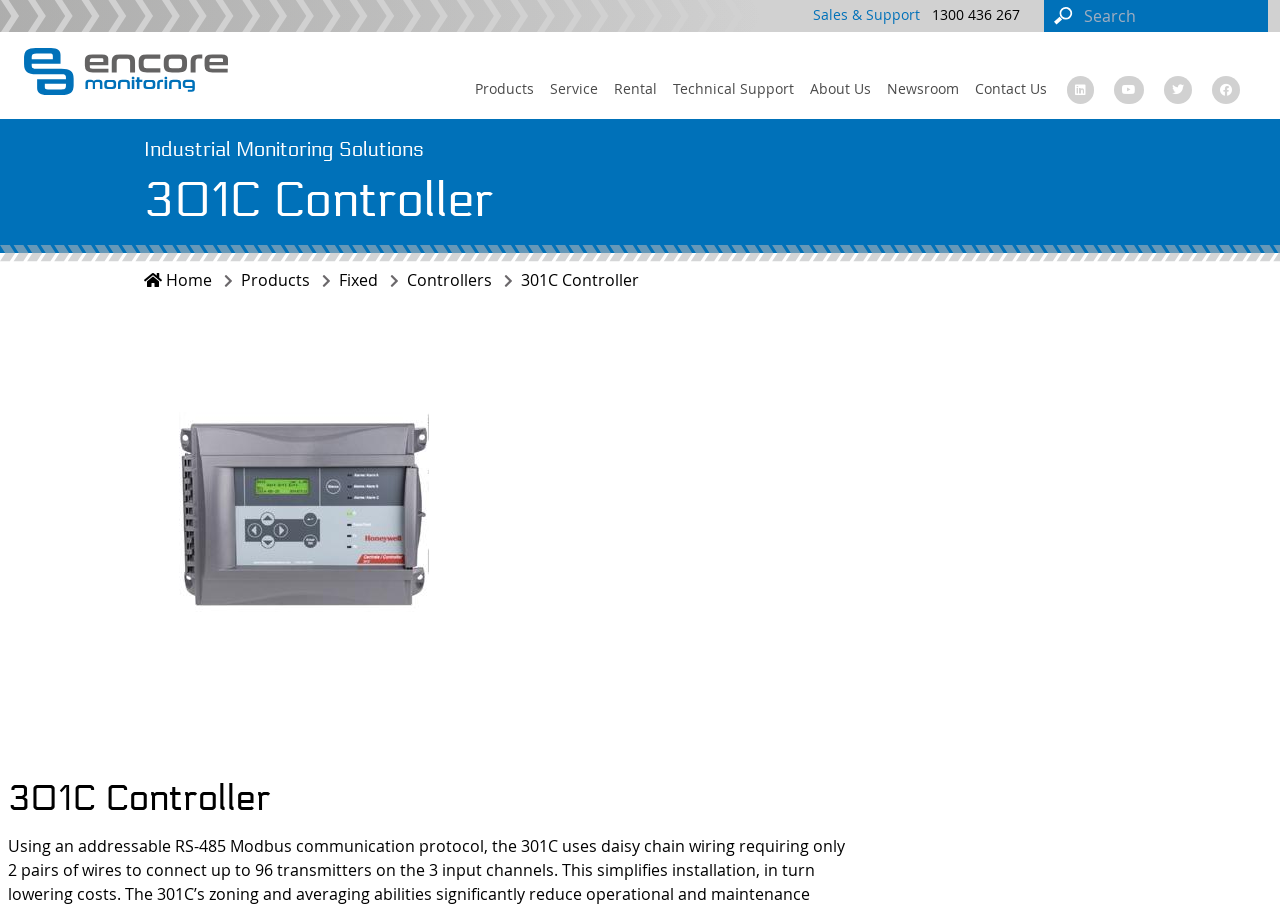Identify the bounding box coordinates for the region to click in order to carry out this instruction: "Explore the Products section". Provide the coordinates using four float numbers between 0 and 1, formatted as [left, top, right, bottom].

[0.371, 0.077, 0.417, 0.122]